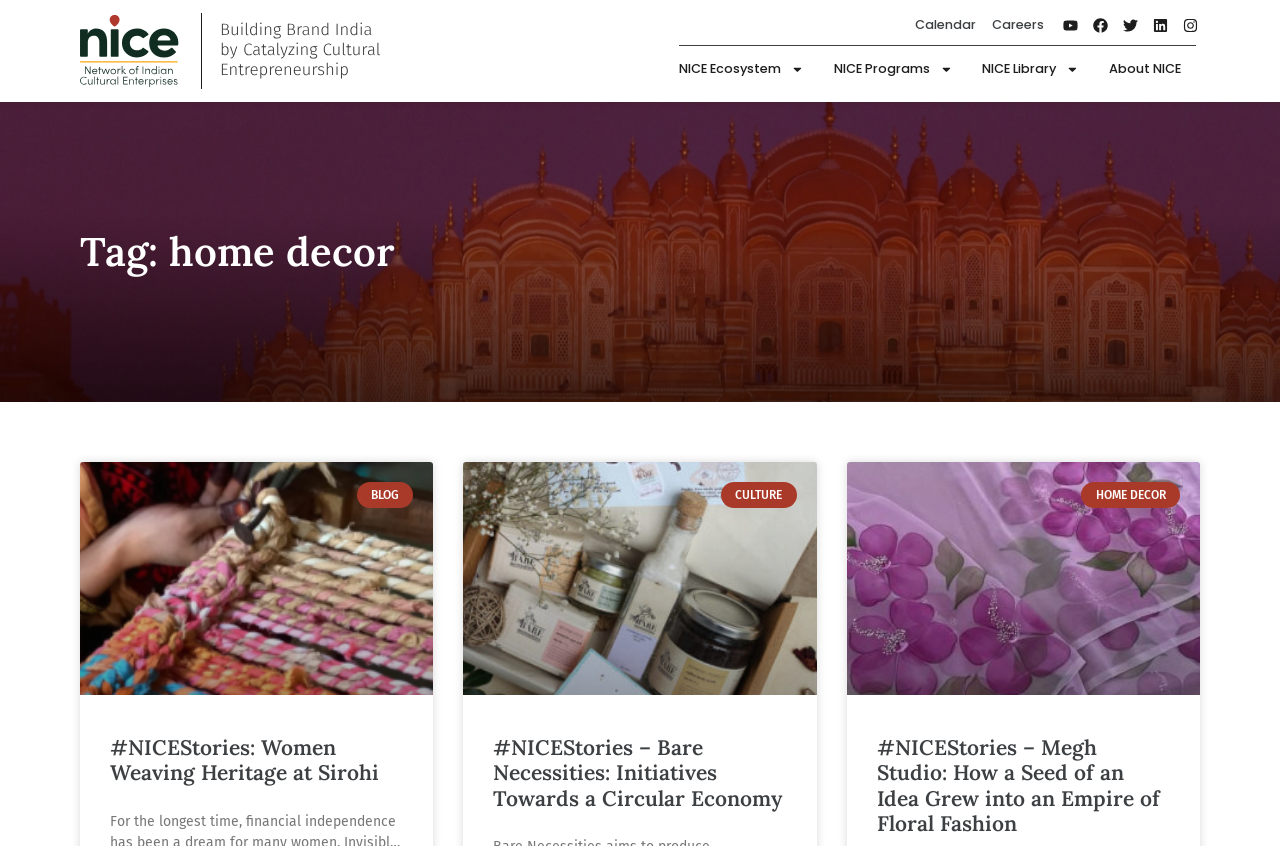How many articles are there on this page?
Please provide a comprehensive and detailed answer to the question.

I counted the number of headings that start with '#NICEStories', which are the titles of the articles, and found three of them.